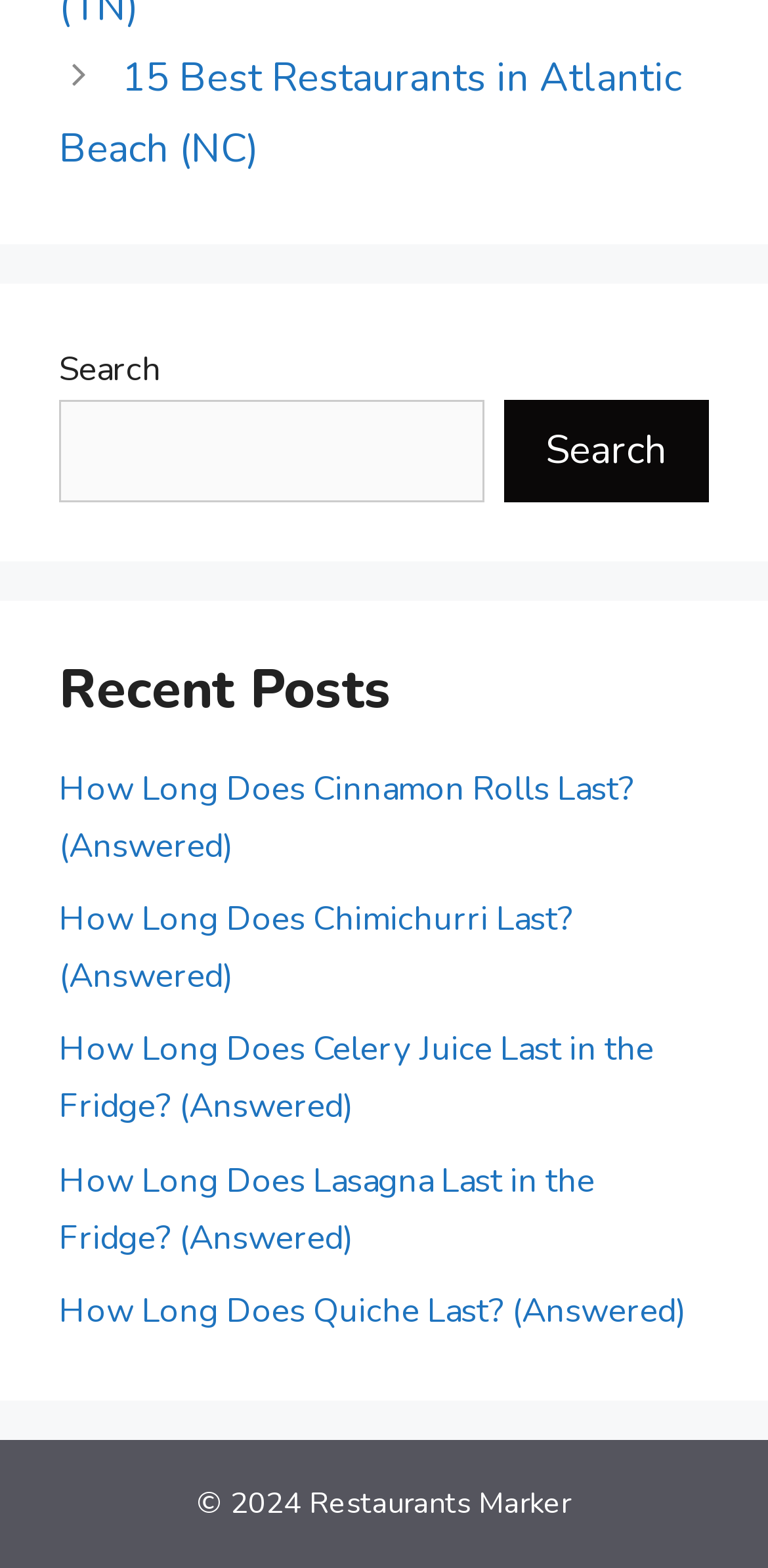Please identify the bounding box coordinates of the clickable area that will allow you to execute the instruction: "Click on the 'Recent Posts' section".

[0.077, 0.42, 0.923, 0.461]